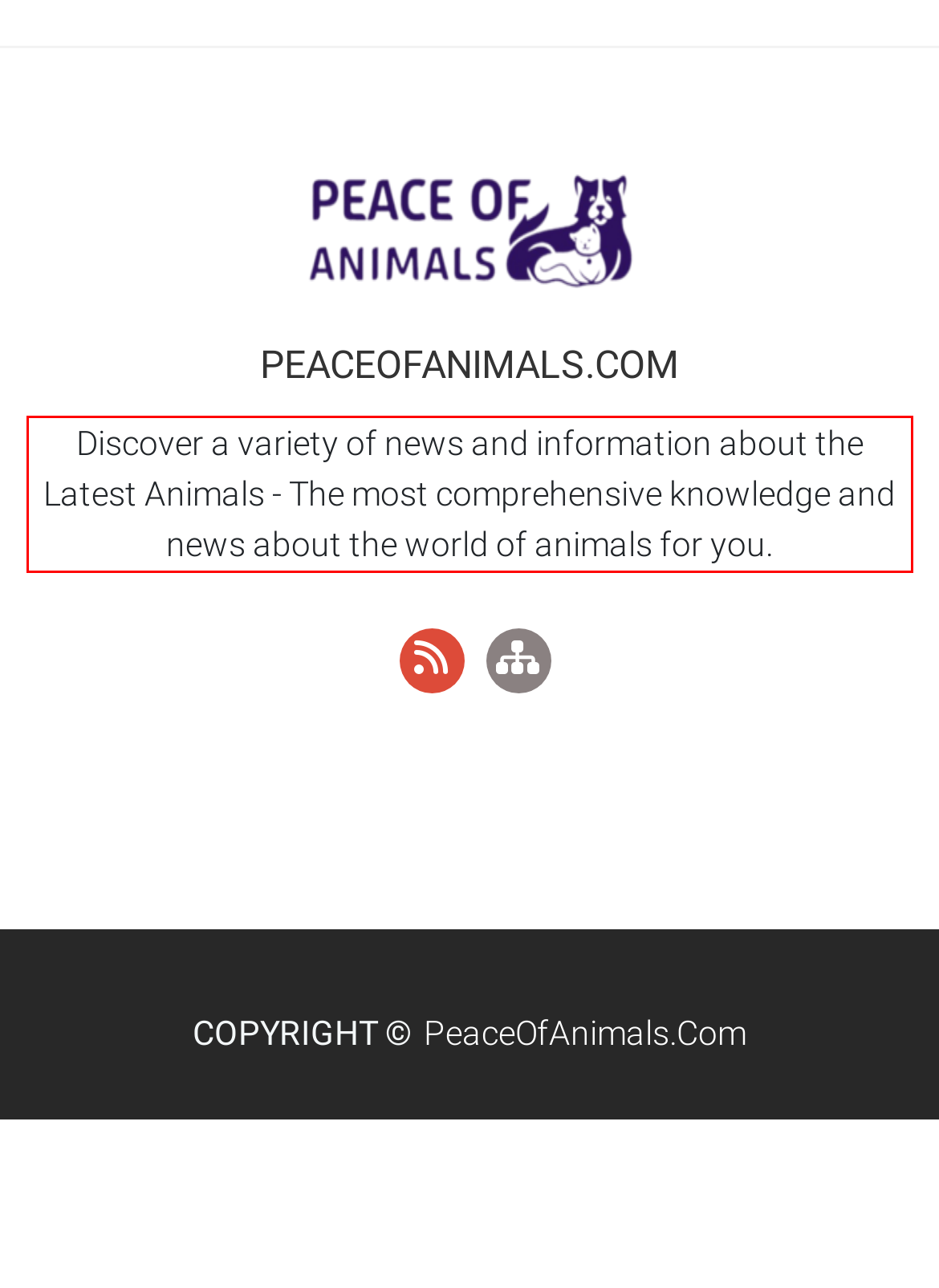Examine the webpage screenshot and use OCR to obtain the text inside the red bounding box.

Discover a variety of news and information about the Latest Animals - The most comprehensive knowledge and news about the world of animals for you.